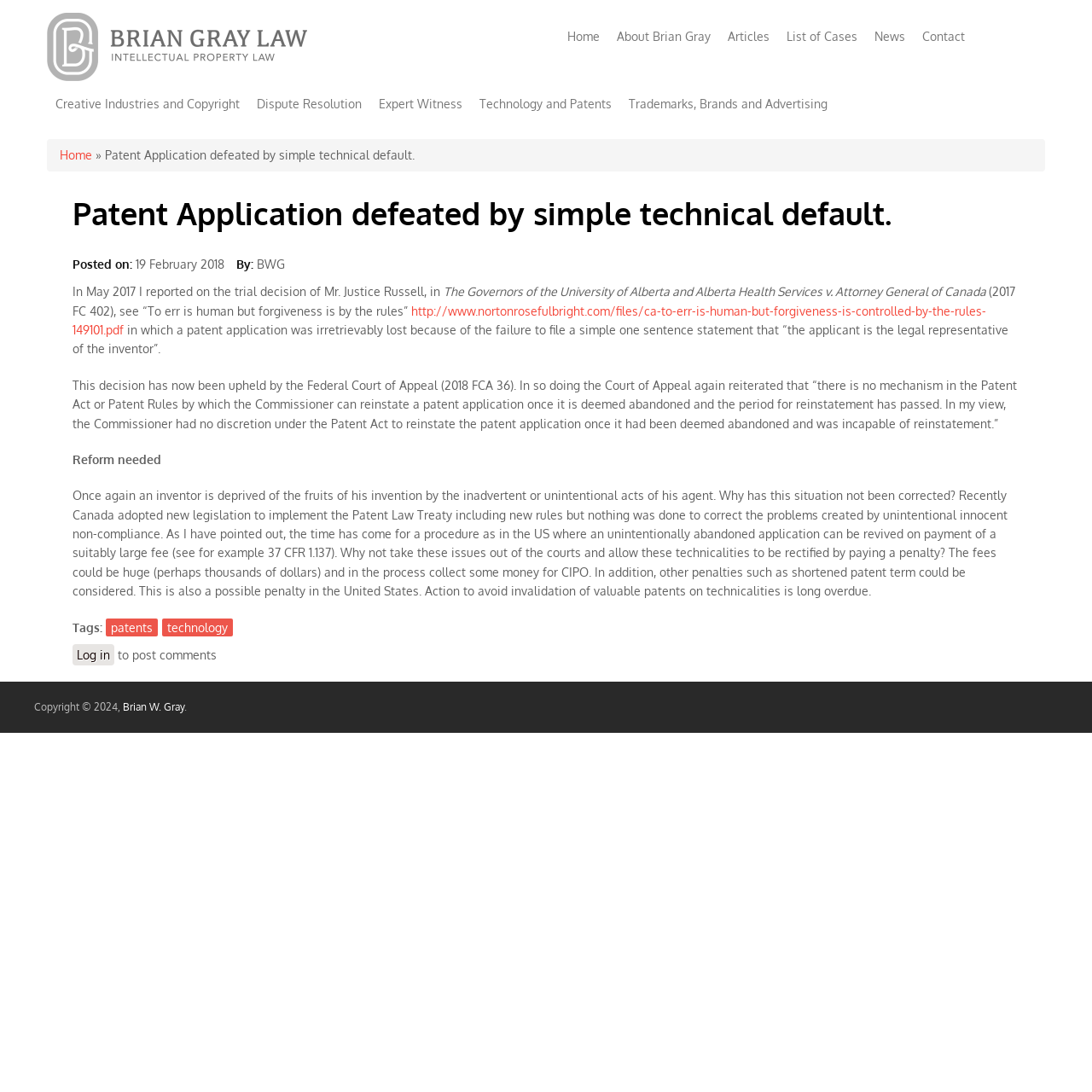Please find the bounding box coordinates of the section that needs to be clicked to achieve this instruction: "Click the 'Home' link at the top left".

[0.043, 0.063, 0.281, 0.077]